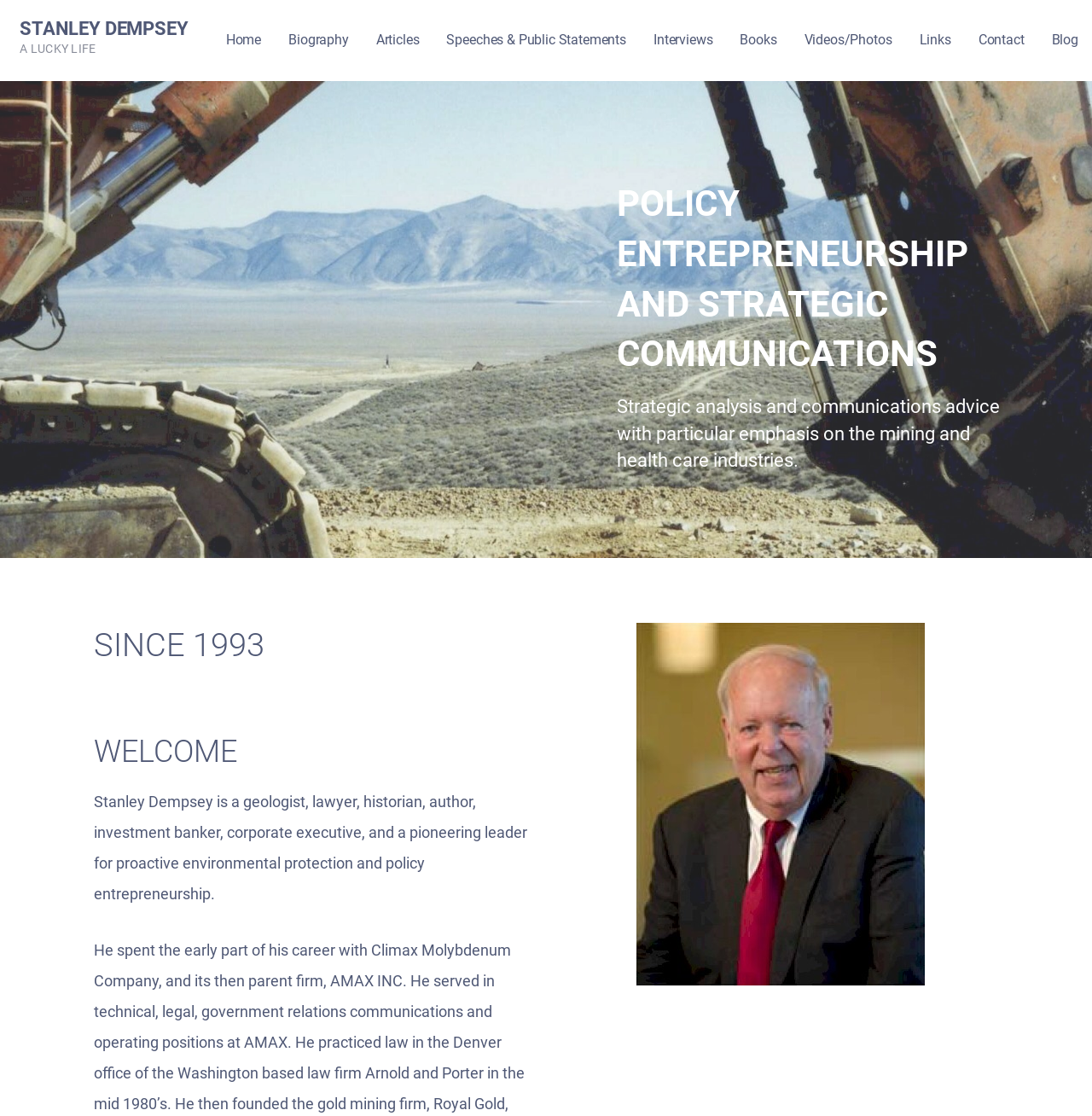Could you indicate the bounding box coordinates of the region to click in order to complete this instruction: "Read 'Articles'".

[0.332, 0.0, 0.396, 0.072]